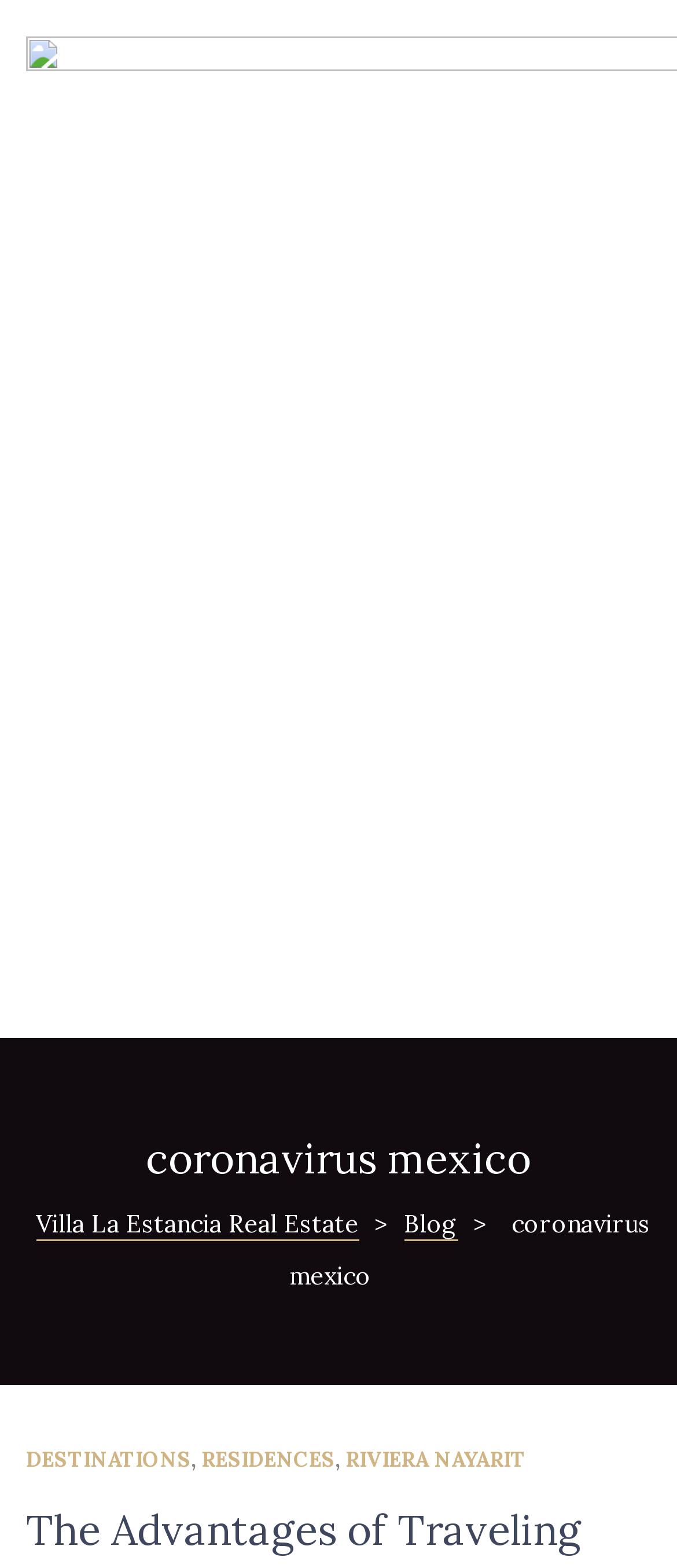Provide a single word or phrase answer to the question: 
What is the theme of the webpage?

Real Estate and Travel